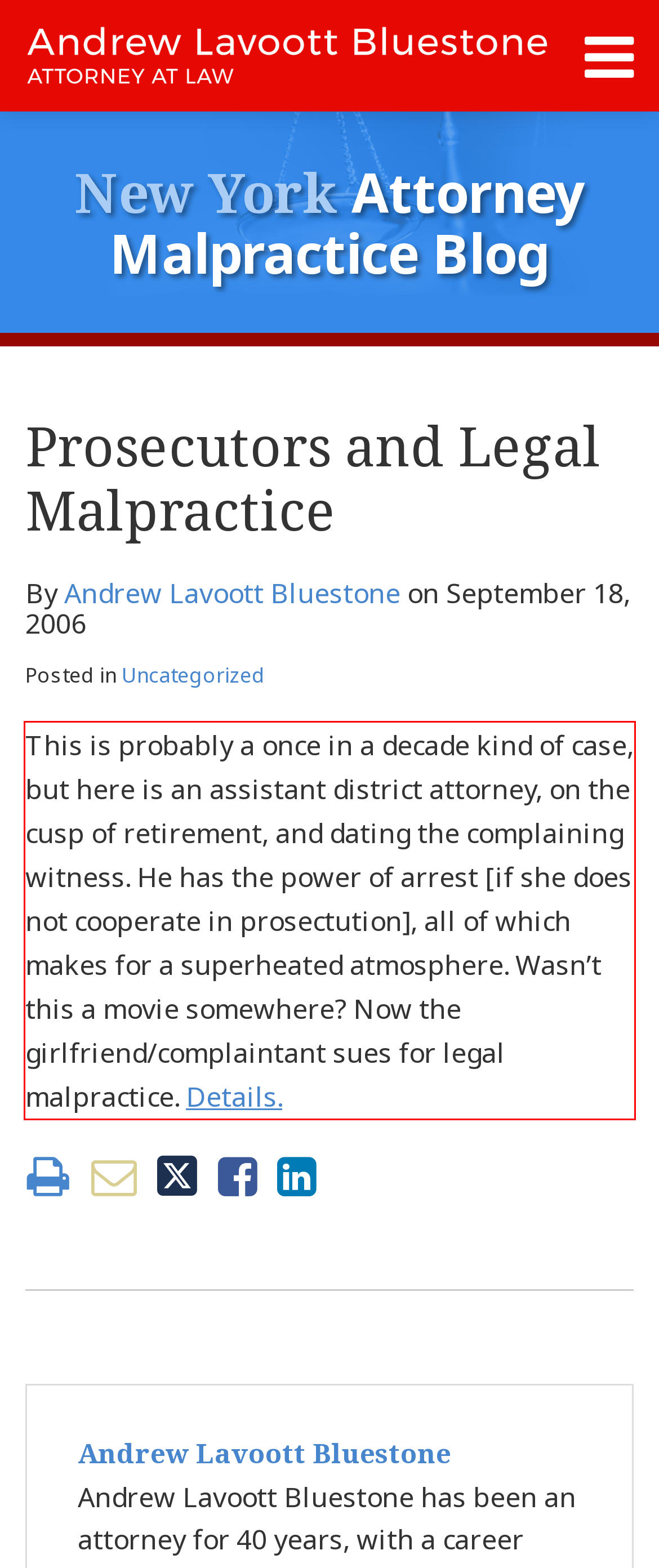Please identify the text within the red rectangular bounding box in the provided webpage screenshot.

This is probably a once in a decade kind of case, but here is an assistant district attorney, on the cusp of retirement, and dating the complaining witness. He has the power of arrest [if she does not cooperate in prosectution], all of which makes for a superheated atmosphere. Wasn’t this a movie somewhere? Now the girlfriend/complaintant sues for legal malpractice. Details.